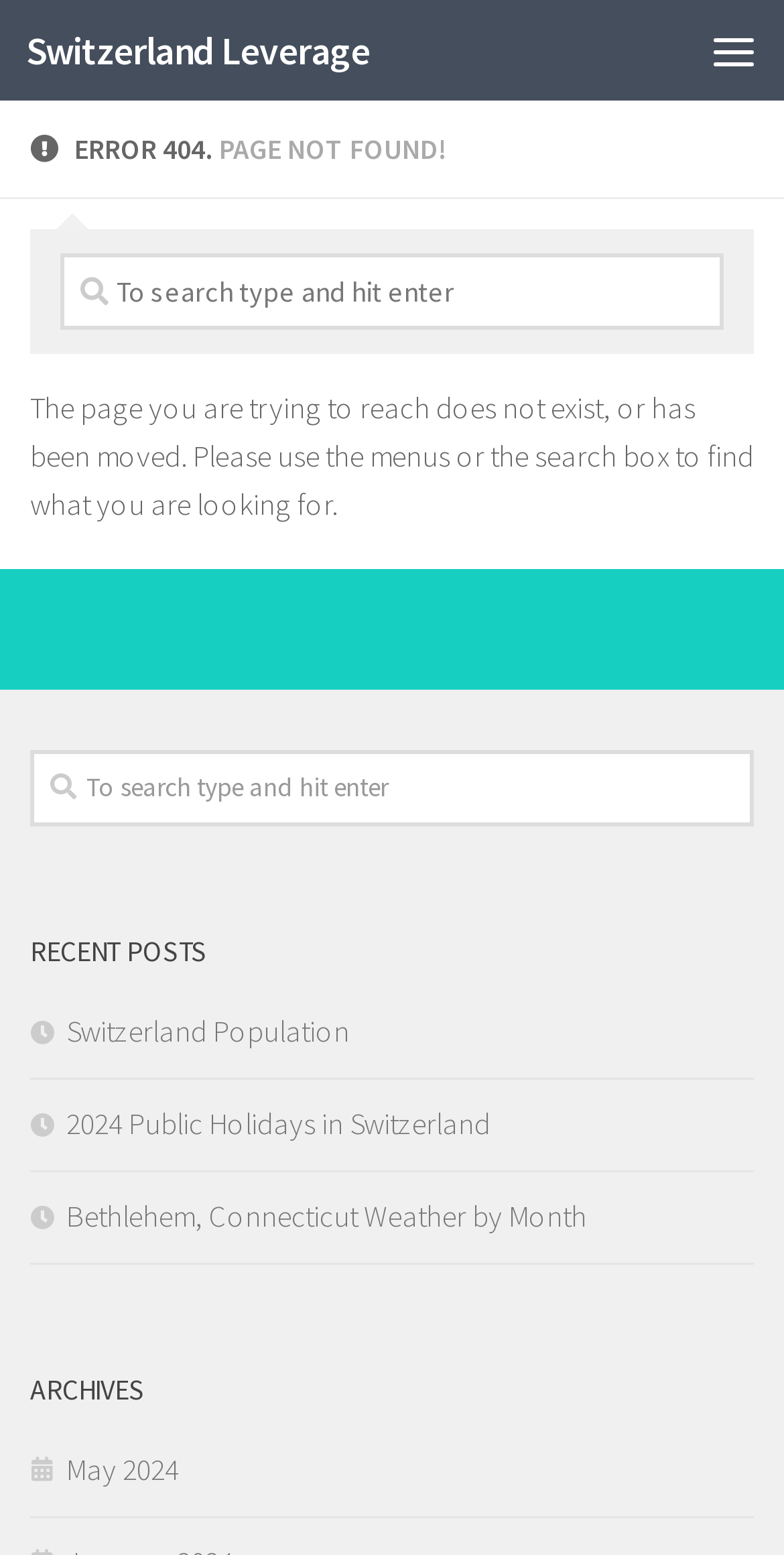How many search boxes are available on this page?
Please provide a comprehensive answer based on the contents of the image.

There are two search boxes available on this page, one located at the top of the page with the text 'To search type and hit enter' and another at the middle of the page with the same text.